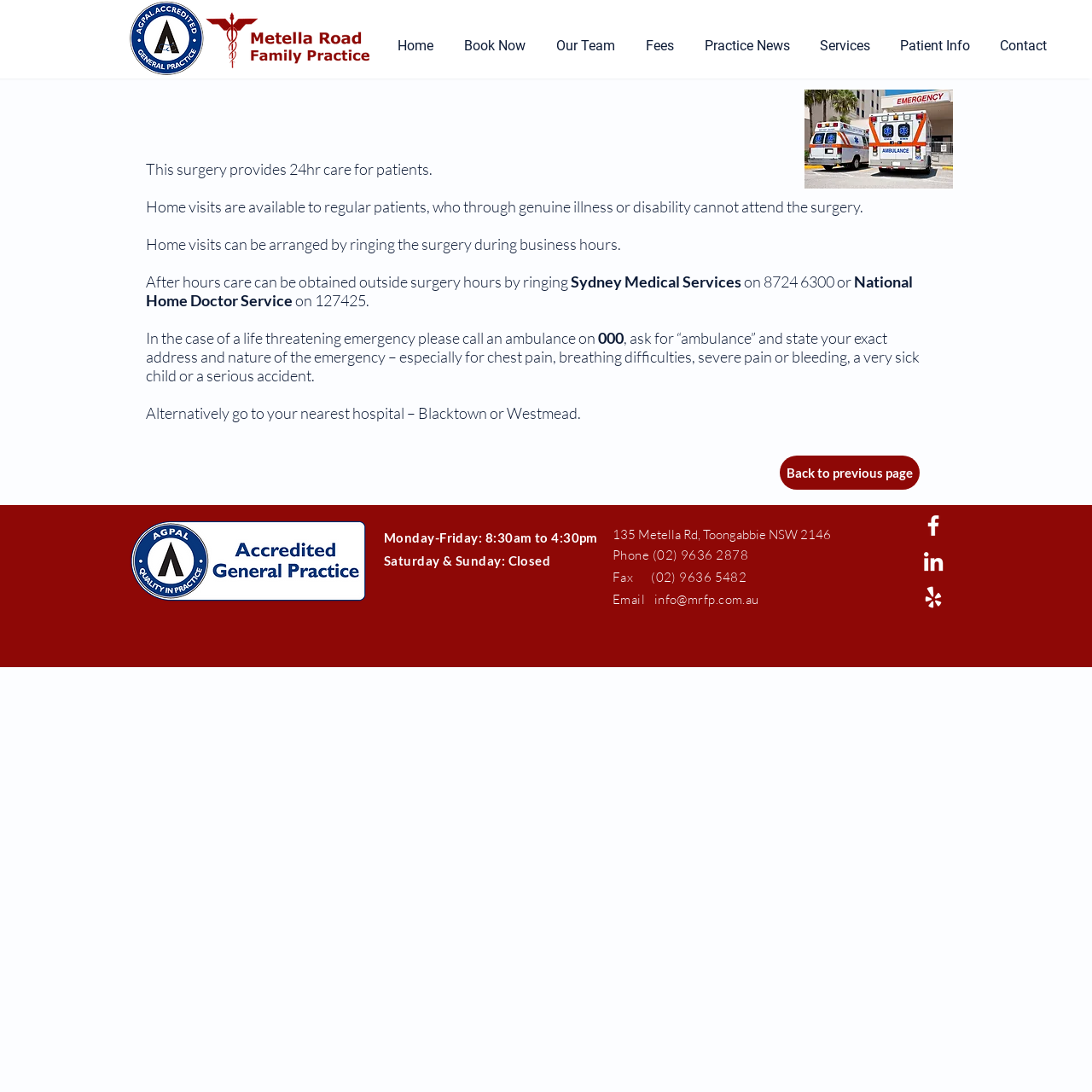What is the purpose of this webpage?
Please provide a comprehensive answer to the question based on the webpage screenshot.

Based on the content of the webpage, it appears to be a medical services webpage, providing information about after hours, home visits, and emergencies. The webpage provides details about the services offered, contact information, and emergency procedures.